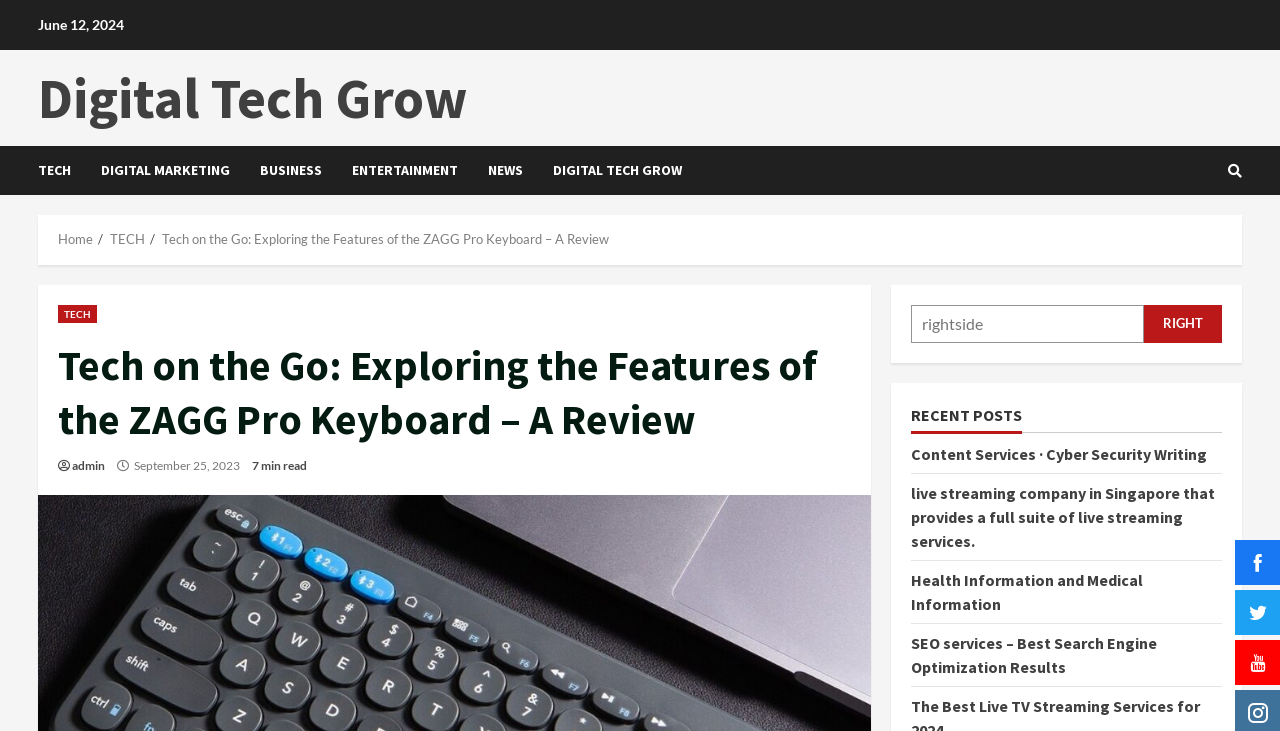Using the webpage screenshot, locate the HTML element that fits the following description and provide its bounding box: "parent_node: RIGHT name="s" placeholder="rightside"".

[0.712, 0.417, 0.894, 0.469]